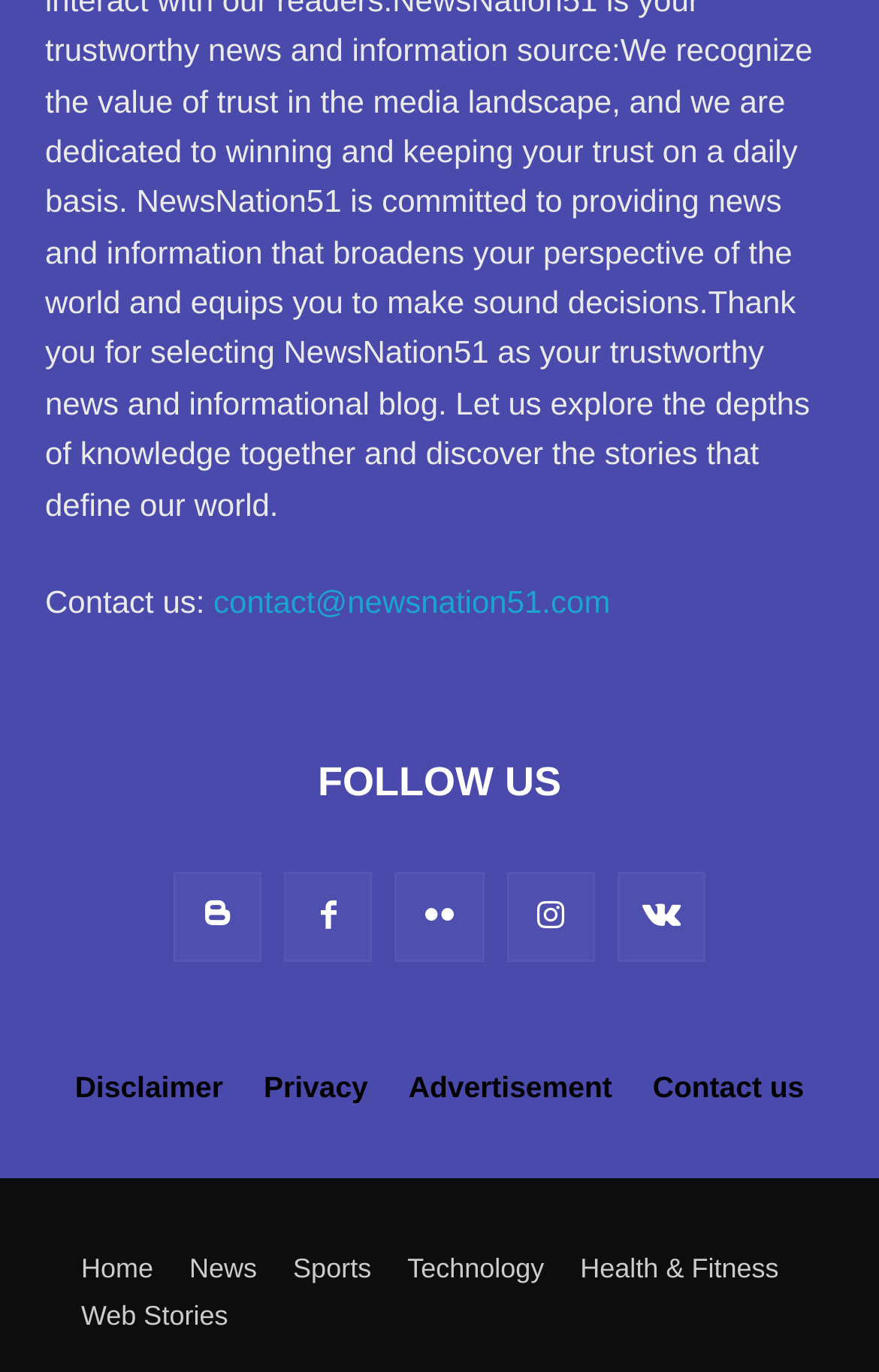Using the description: "Health & Fitness", identify the bounding box of the corresponding UI element in the screenshot.

[0.66, 0.907, 0.886, 0.942]